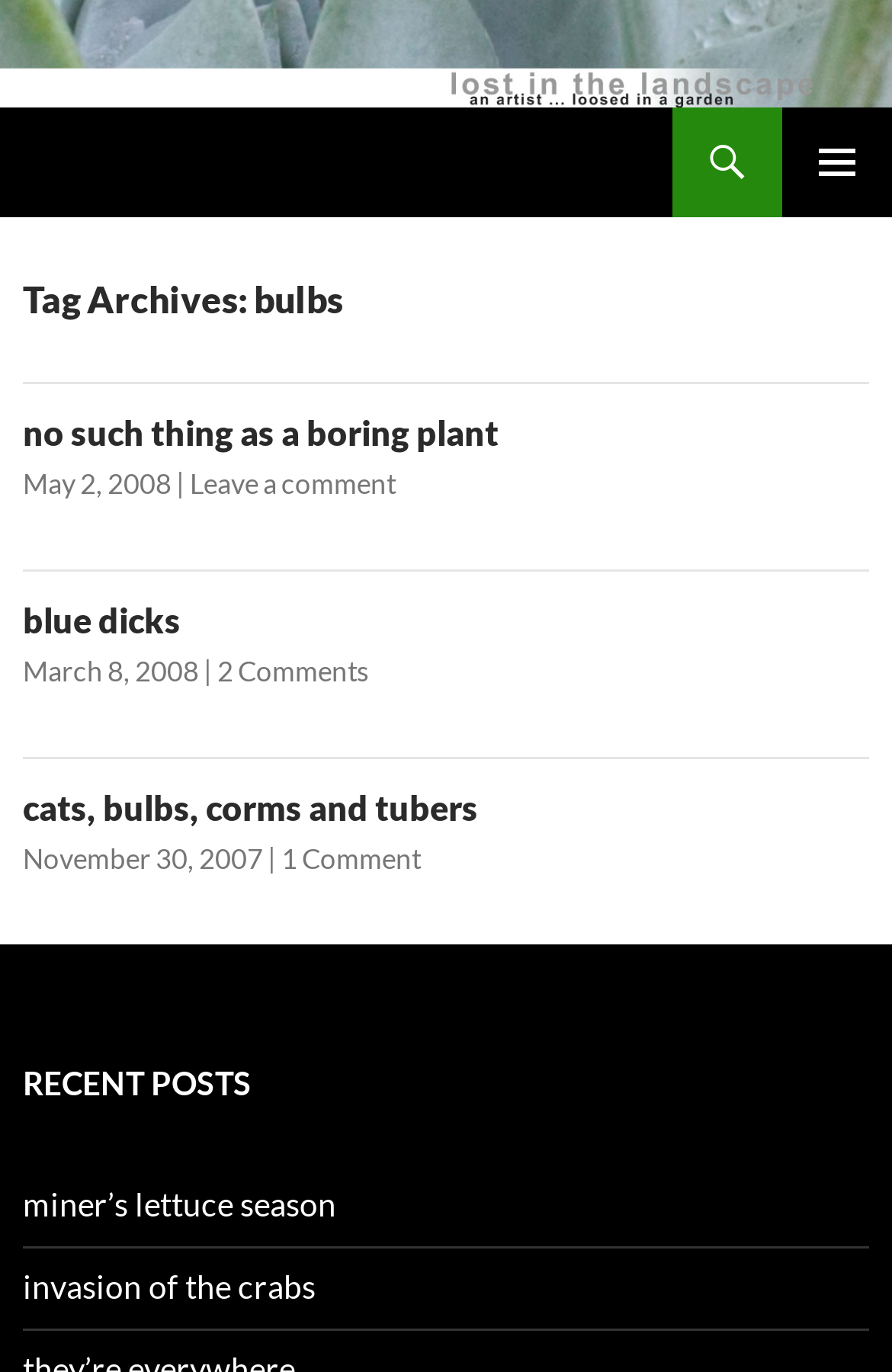Pinpoint the bounding box coordinates for the area that should be clicked to perform the following instruction: "Go to Lost in the Landscape page".

[0.026, 0.078, 0.5, 0.158]